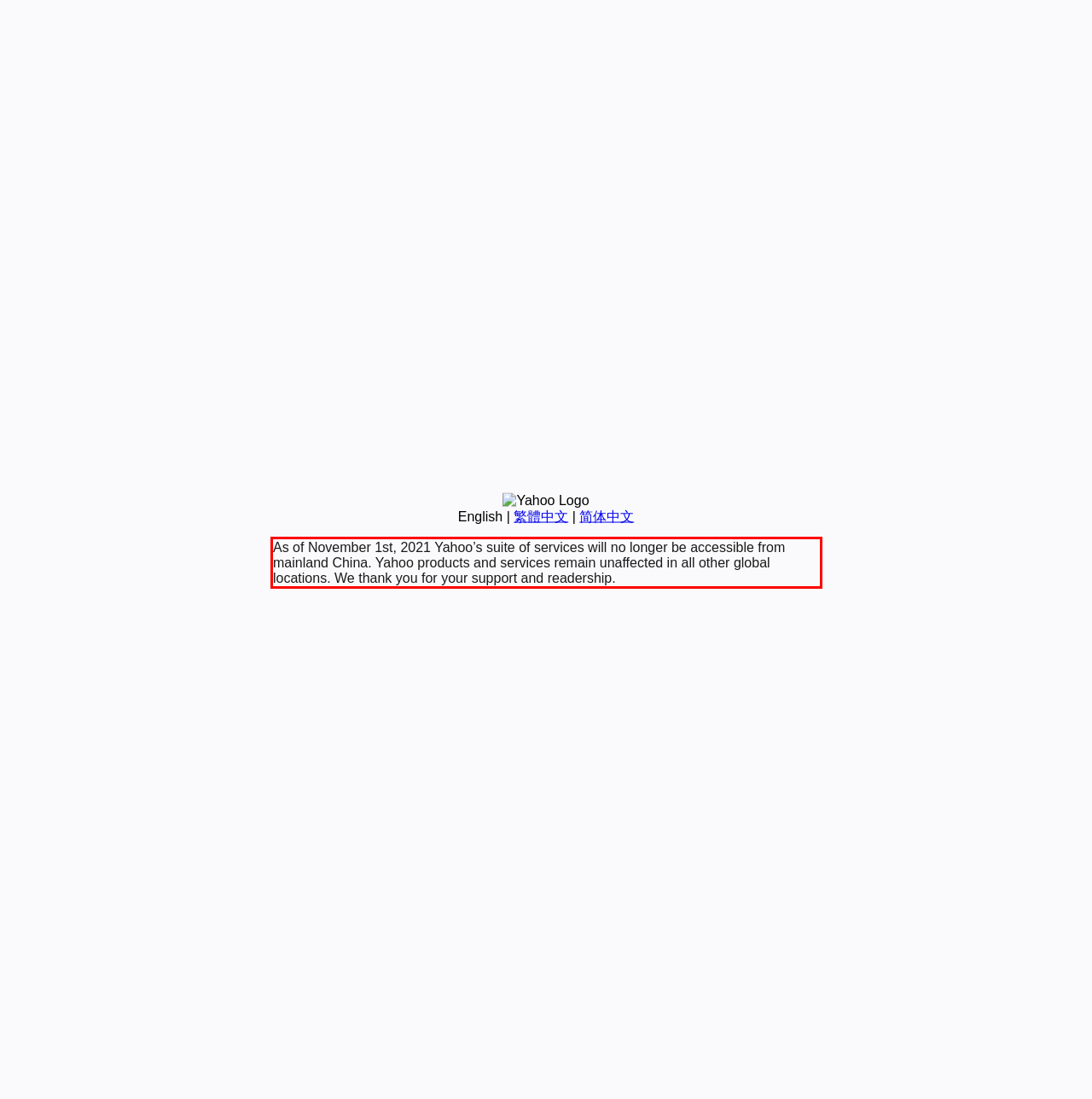Given the screenshot of a webpage, identify the red rectangle bounding box and recognize the text content inside it, generating the extracted text.

As of November 1st, 2021 Yahoo’s suite of services will no longer be accessible from mainland China. Yahoo products and services remain unaffected in all other global locations. We thank you for your support and readership.